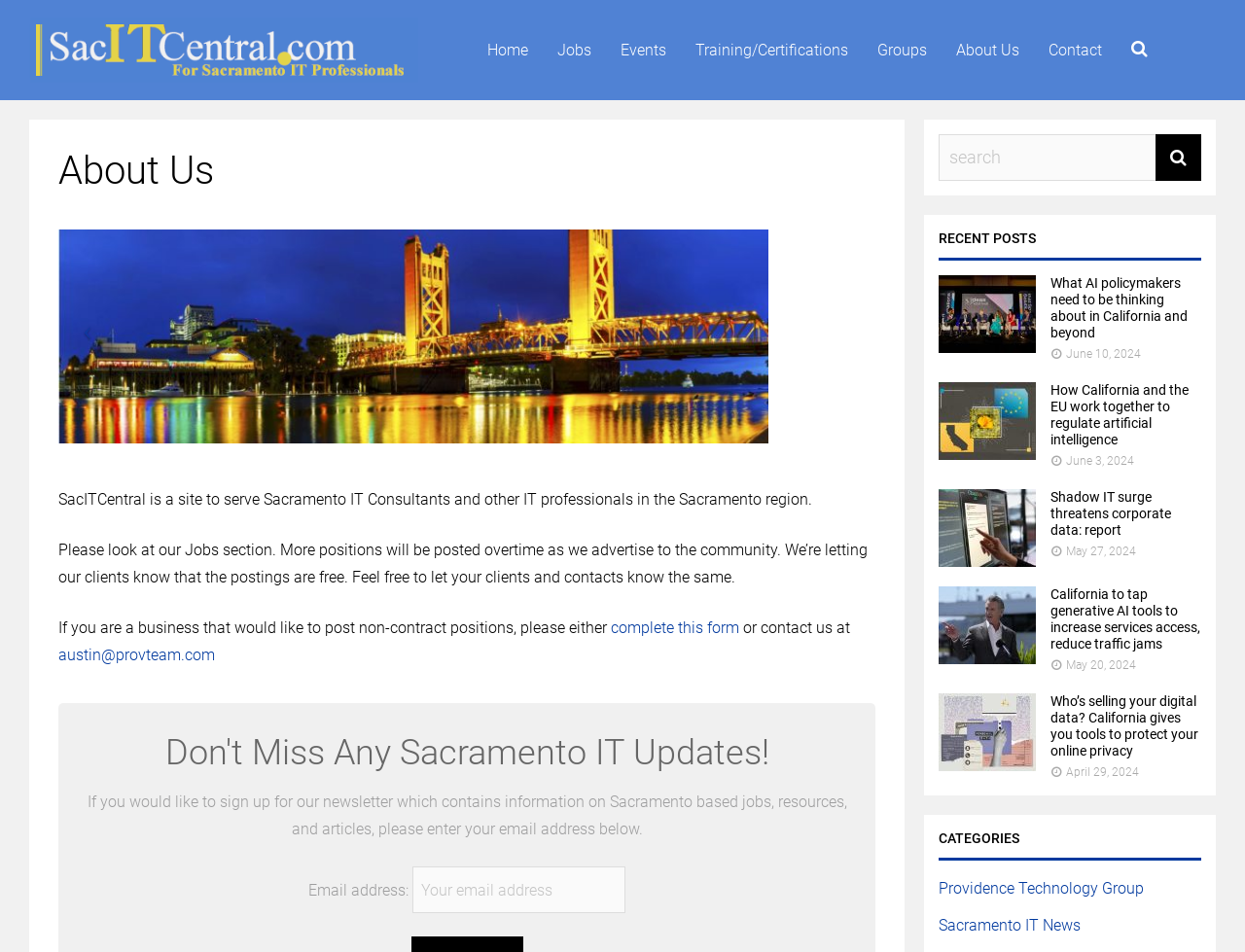Find the bounding box of the UI element described as follows: "Sacramento IT News".

[0.754, 0.962, 0.868, 0.981]